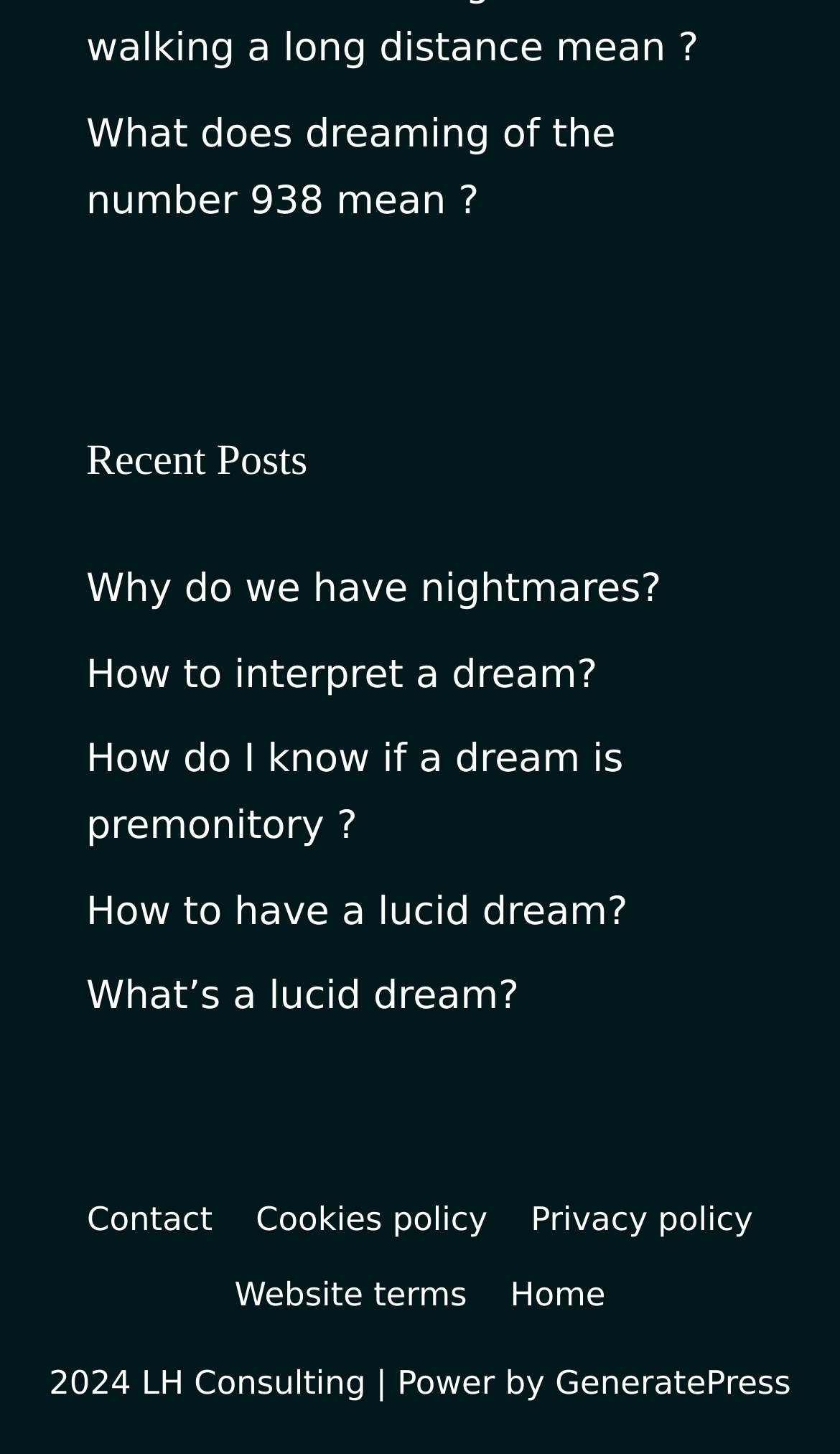Please indicate the bounding box coordinates of the element's region to be clicked to achieve the instruction: "Visit the homepage". Provide the coordinates as four float numbers between 0 and 1, i.e., [left, top, right, bottom].

[0.607, 0.878, 0.721, 0.904]